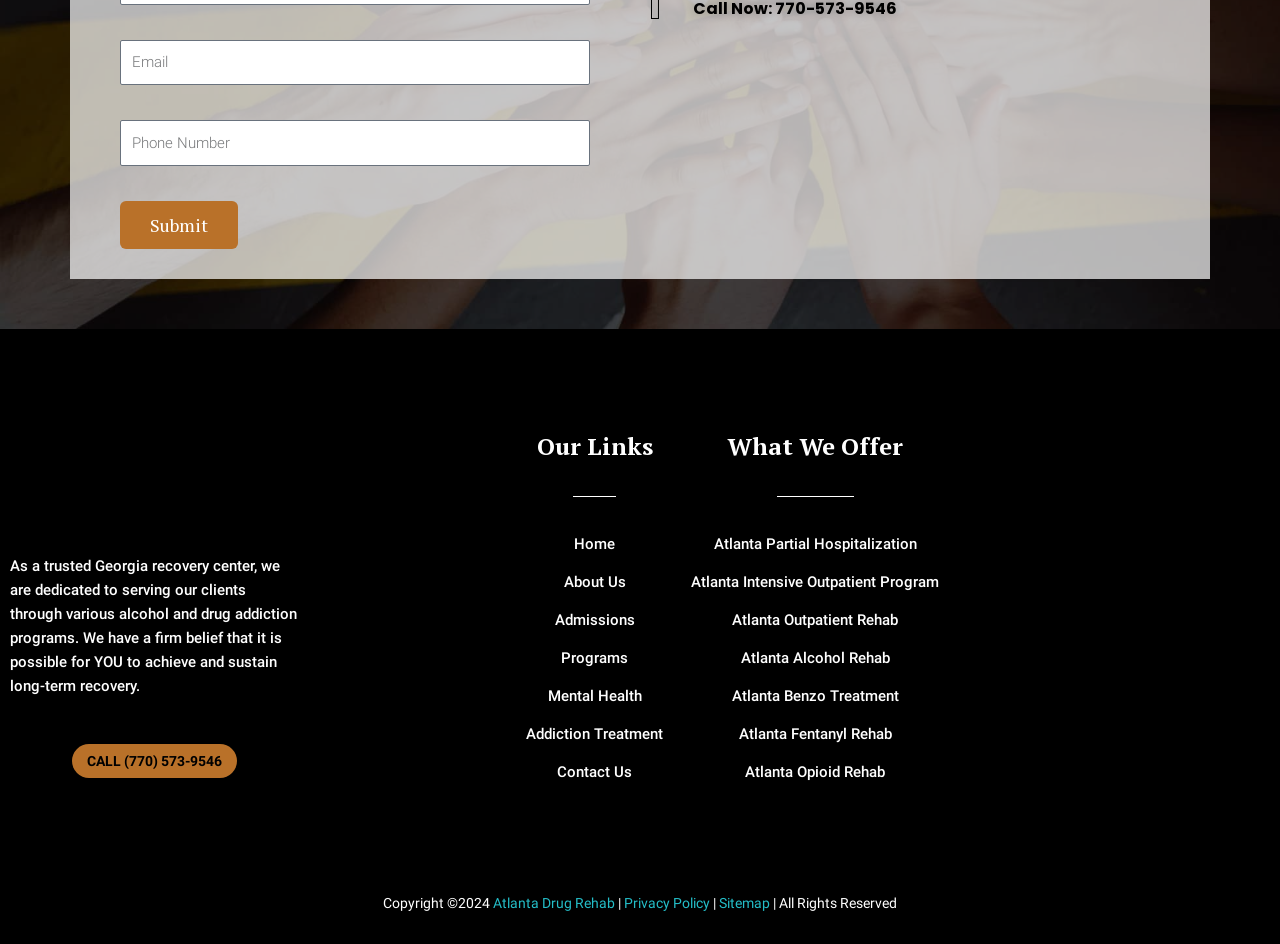Please identify the bounding box coordinates of the element I should click to complete this instruction: 'Click Submit button'. The coordinates should be given as four float numbers between 0 and 1, like this: [left, top, right, bottom].

[0.094, 0.213, 0.186, 0.264]